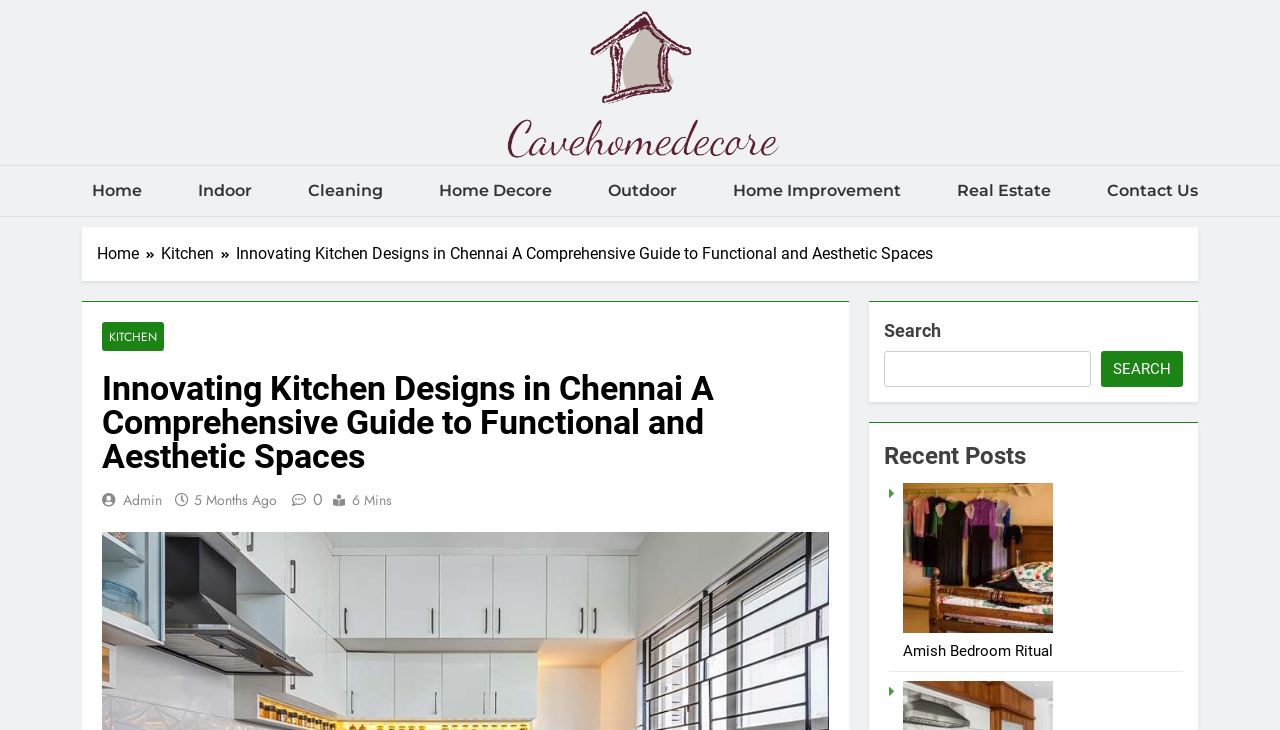Locate the bounding box coordinates of the element I should click to achieve the following instruction: "Search for something".

[0.691, 0.481, 0.852, 0.53]